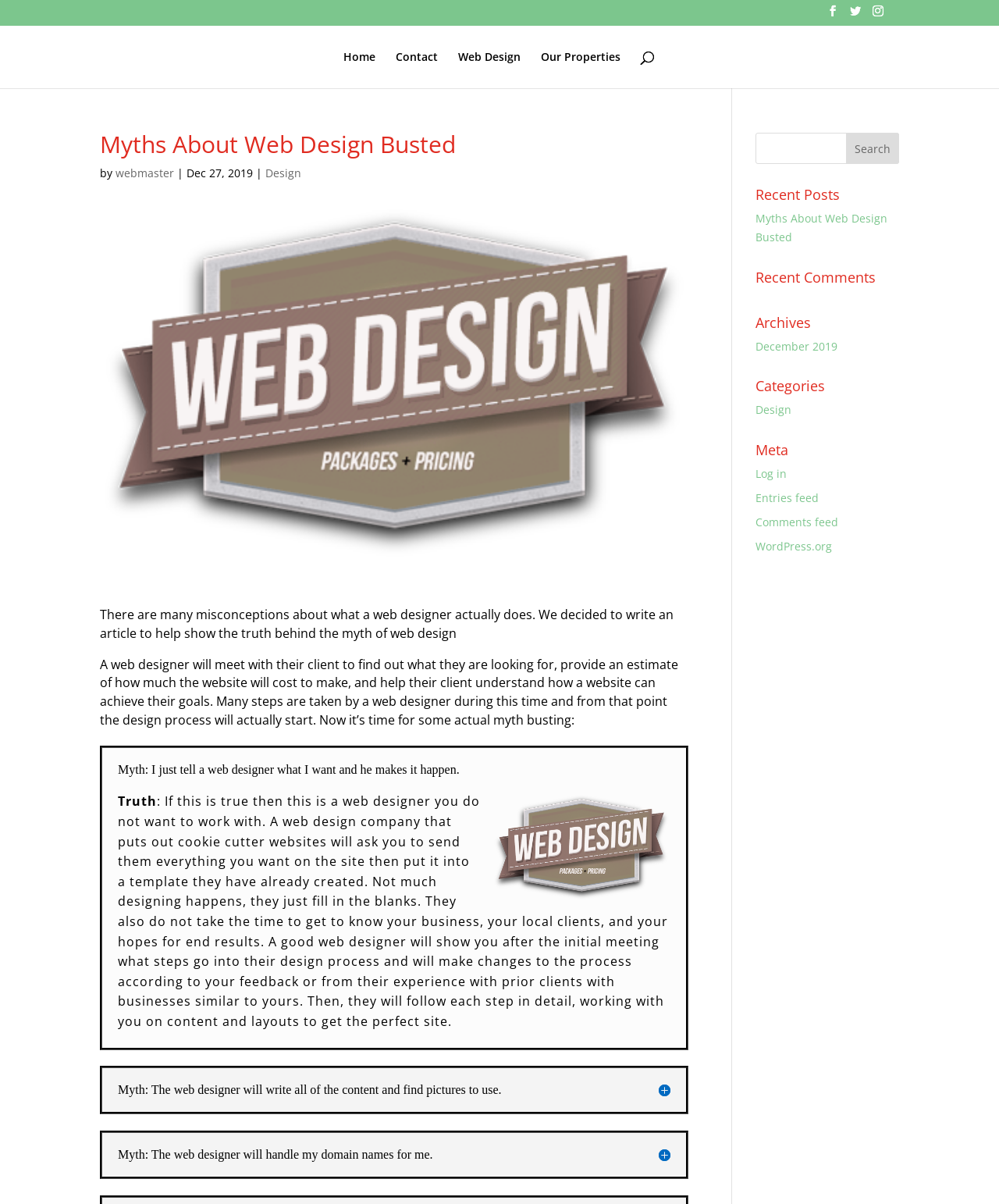Determine the bounding box coordinates of the region that needs to be clicked to achieve the task: "Search for something".

[0.756, 0.11, 0.9, 0.136]